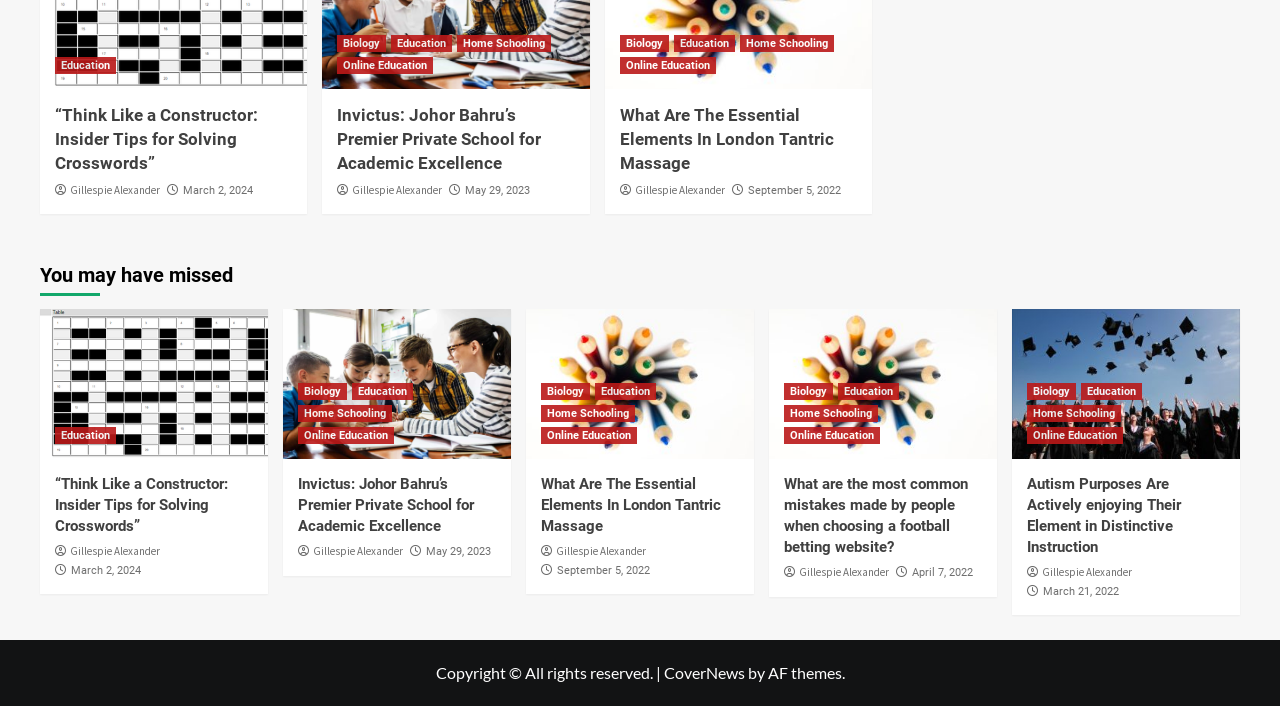Locate the bounding box coordinates of the segment that needs to be clicked to meet this instruction: "explore the 'Home Schooling' category".

[0.357, 0.05, 0.431, 0.074]